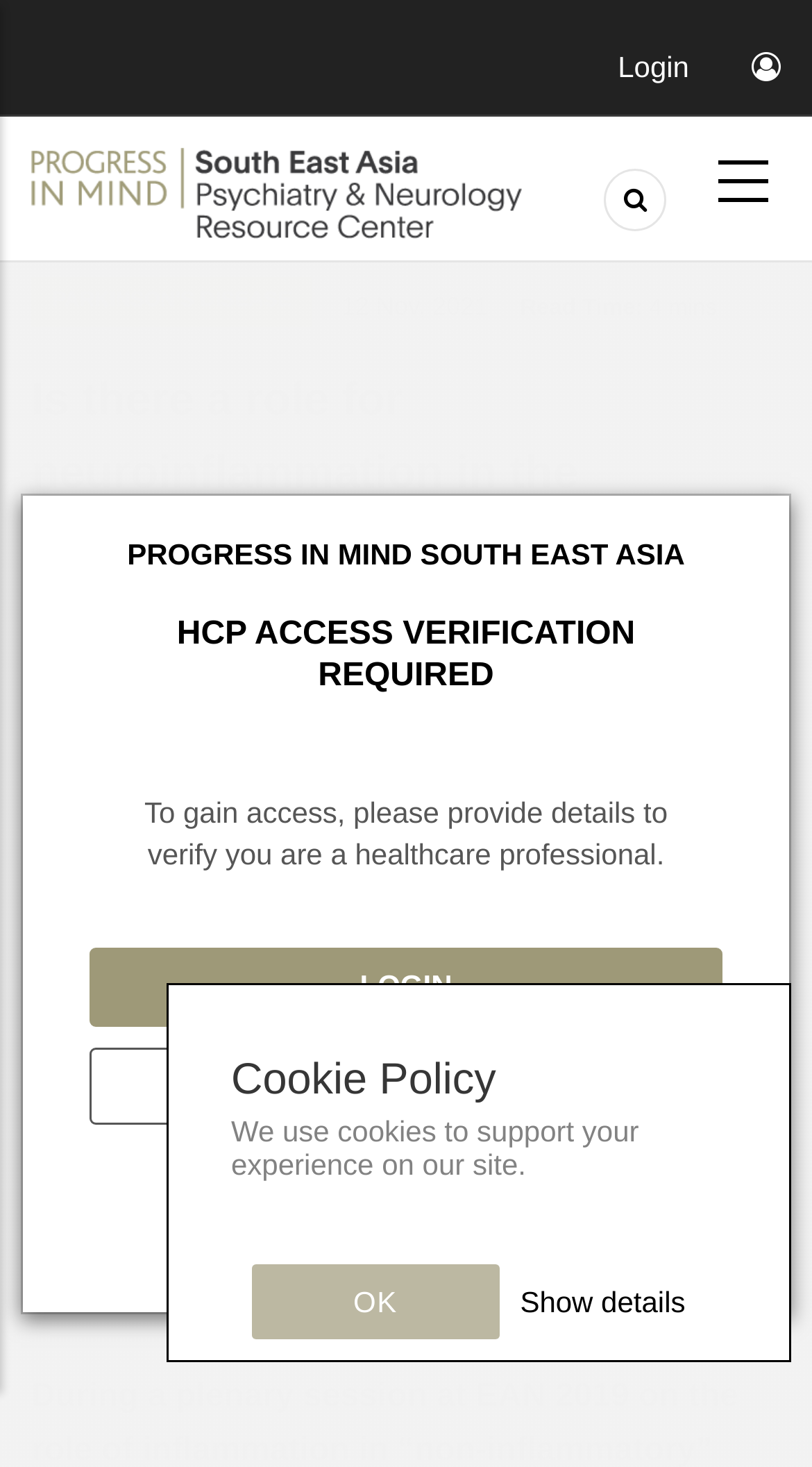Generate a comprehensive description of the webpage.

The webpage appears to be an article about Parkinson's disease, specifically discussing the role of neuroinflammation in its pathogenesis. At the top of the page, there is a cookie policy notification with a button to accept and a link to show details. 

On the top-right corner, there is a login button with an icon. Below it, there is a navigation menu with a "Home" link, accompanied by a small image. The "Home" link is divided into several sections, including a link to "PARKINSON'S DISEASE" and a publication date "12 Nov, 2021". 

The main content of the article is headed by a title "Is there a role for neuroinflammation in the pathogenesis of Parkinson’s disease?" which spans almost the entire width of the page. Above the title, there is a heading "PROGRESS IN MIND SOUTH EAST ASIA" and another heading "HCP ACCESS VERIFICATION REQUIRED" indicating that the content is restricted to healthcare professionals. 

Below the title, there is a paragraph of text explaining the access verification requirement, followed by three links: "REGISTER", "LOGIN", and a link for users not located in South East Asia.